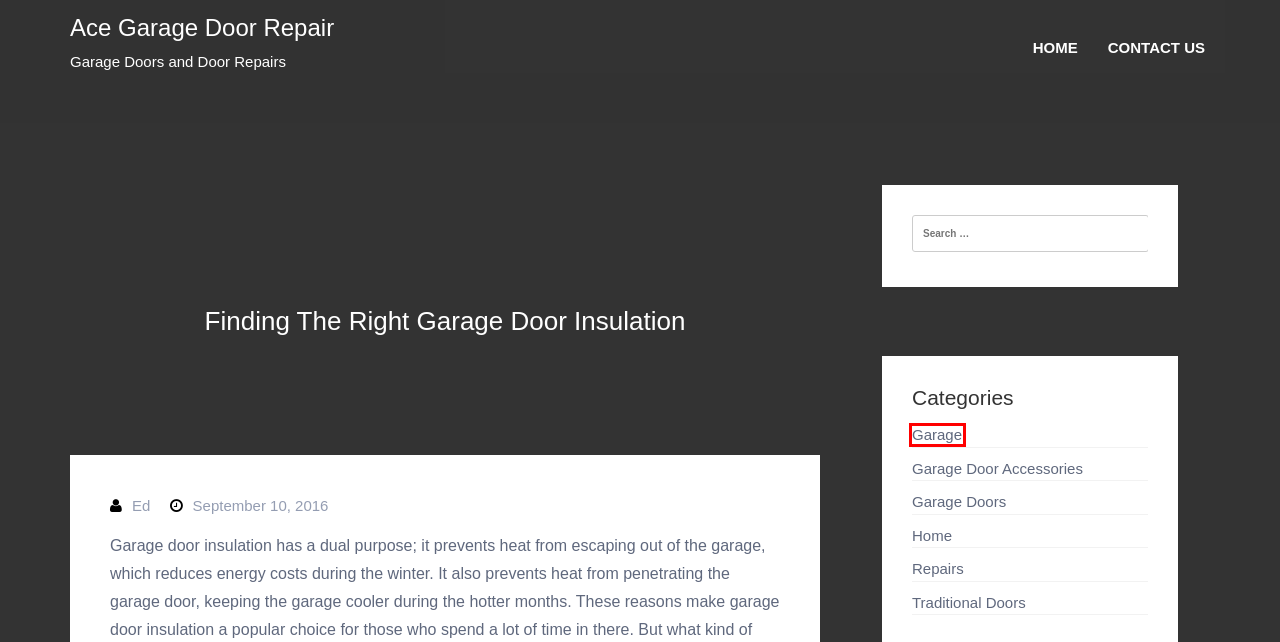With the provided webpage screenshot containing a red bounding box around a UI element, determine which description best matches the new webpage that appears after clicking the selected element. The choices are:
A. Ace Garage Door Repair – Garage Doors and Door Repairs
B. Traditional Doors – Ace Garage Door Repair
C. Repairs – Ace Garage Door Repair
D. Contact us – Ace Garage Door Repair
E. Garage Door Accessories – Ace Garage Door Repair
F. Home – Ace Garage Door Repair
G. Garage – Ace Garage Door Repair
H. Garage Doors – Ace Garage Door Repair

G